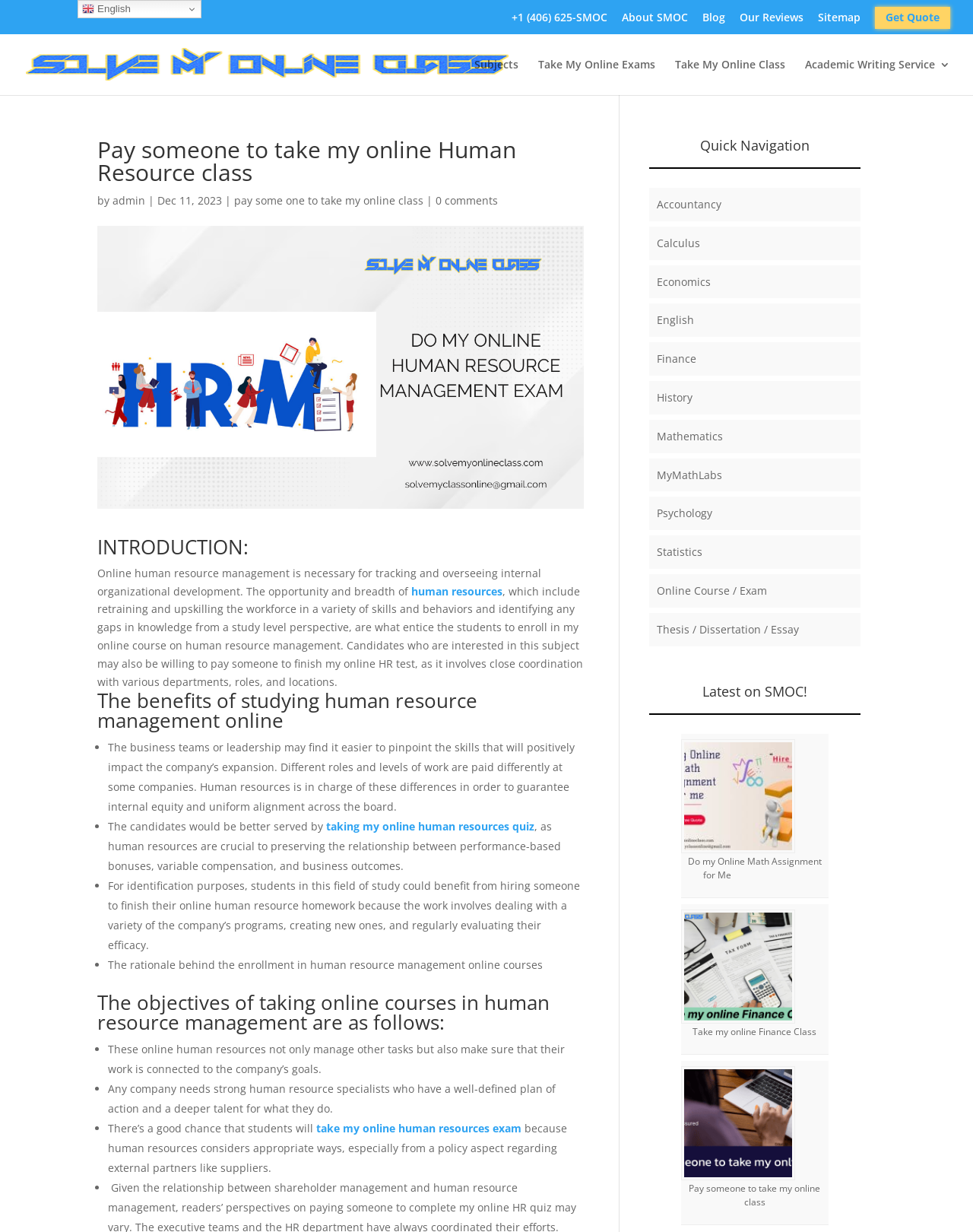Find and specify the bounding box coordinates that correspond to the clickable region for the instruction: "go to the 'Subjects' page".

[0.488, 0.048, 0.533, 0.077]